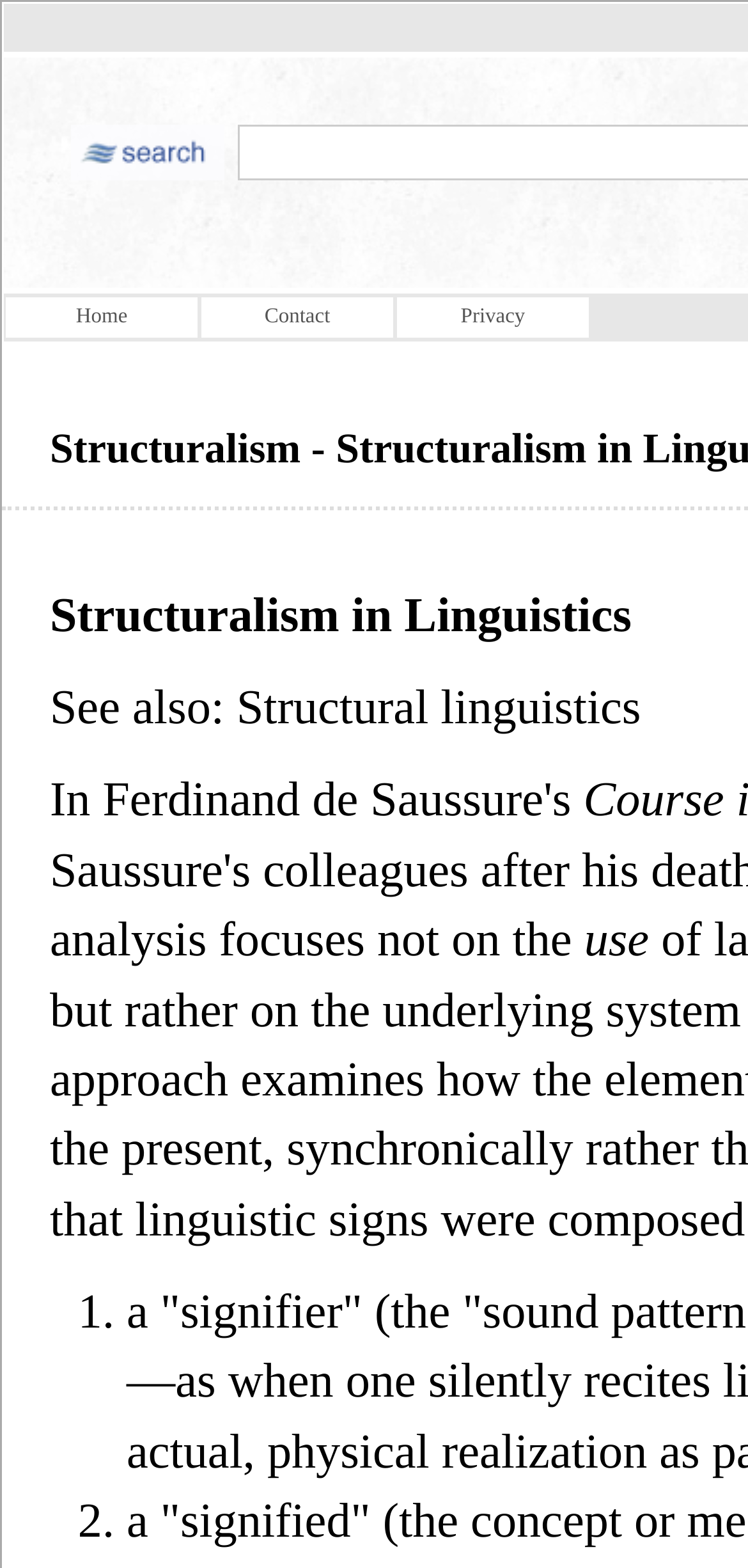What is the text above the list markers?
Using the visual information from the image, give a one-word or short-phrase answer.

use